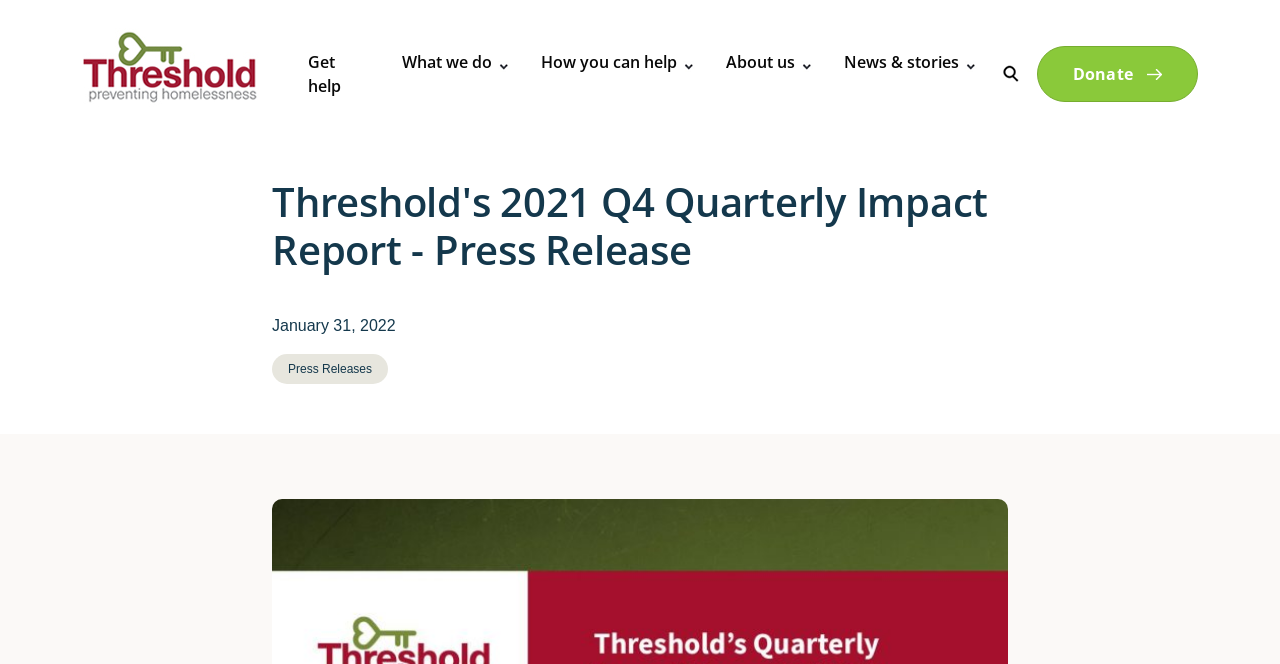Can you find the bounding box coordinates for the element to click on to achieve the instruction: "Get help"?

[0.234, 0.06, 0.296, 0.163]